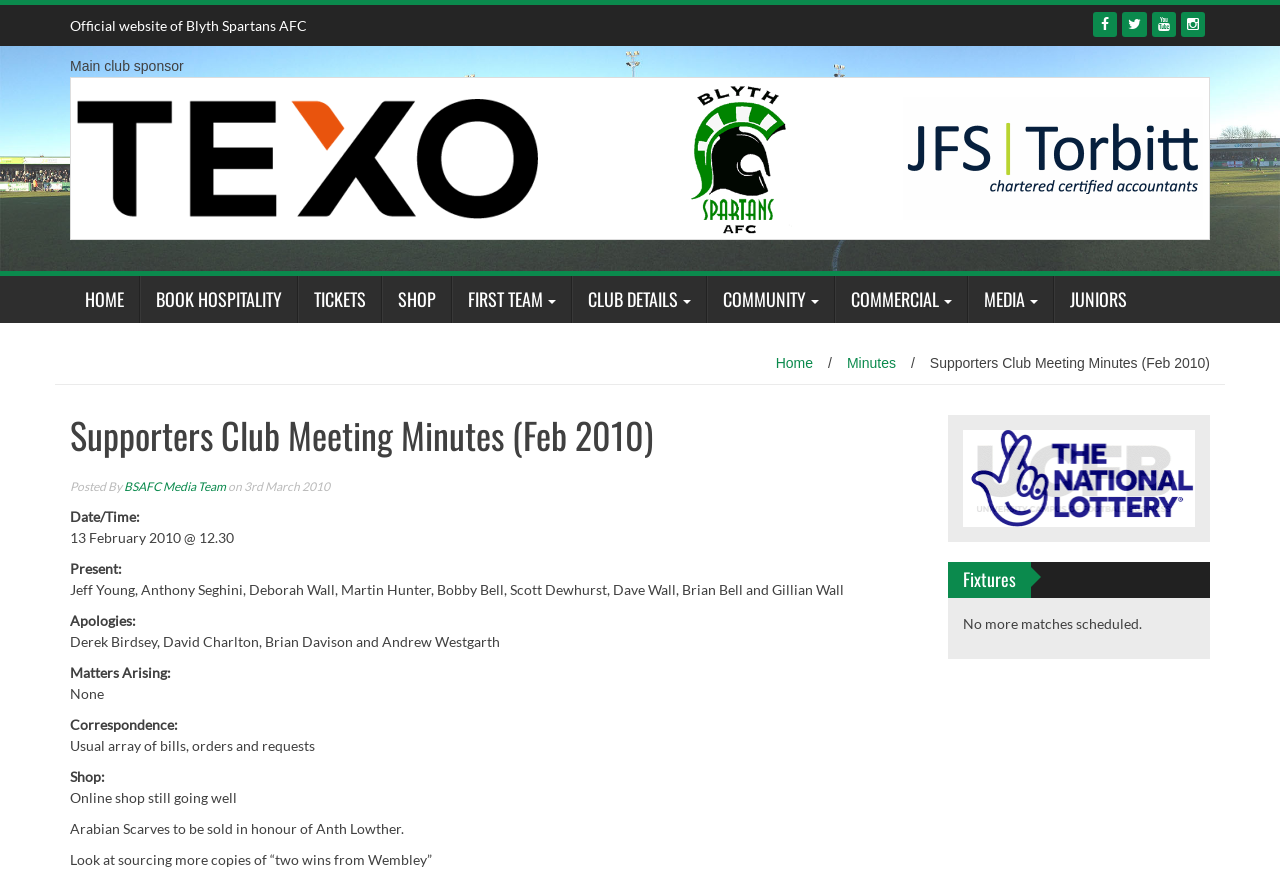What is the purpose of the 'Supporters Club Meeting Minutes' page?
Refer to the image and respond with a one-word or short-phrase answer.

To display meeting minutes